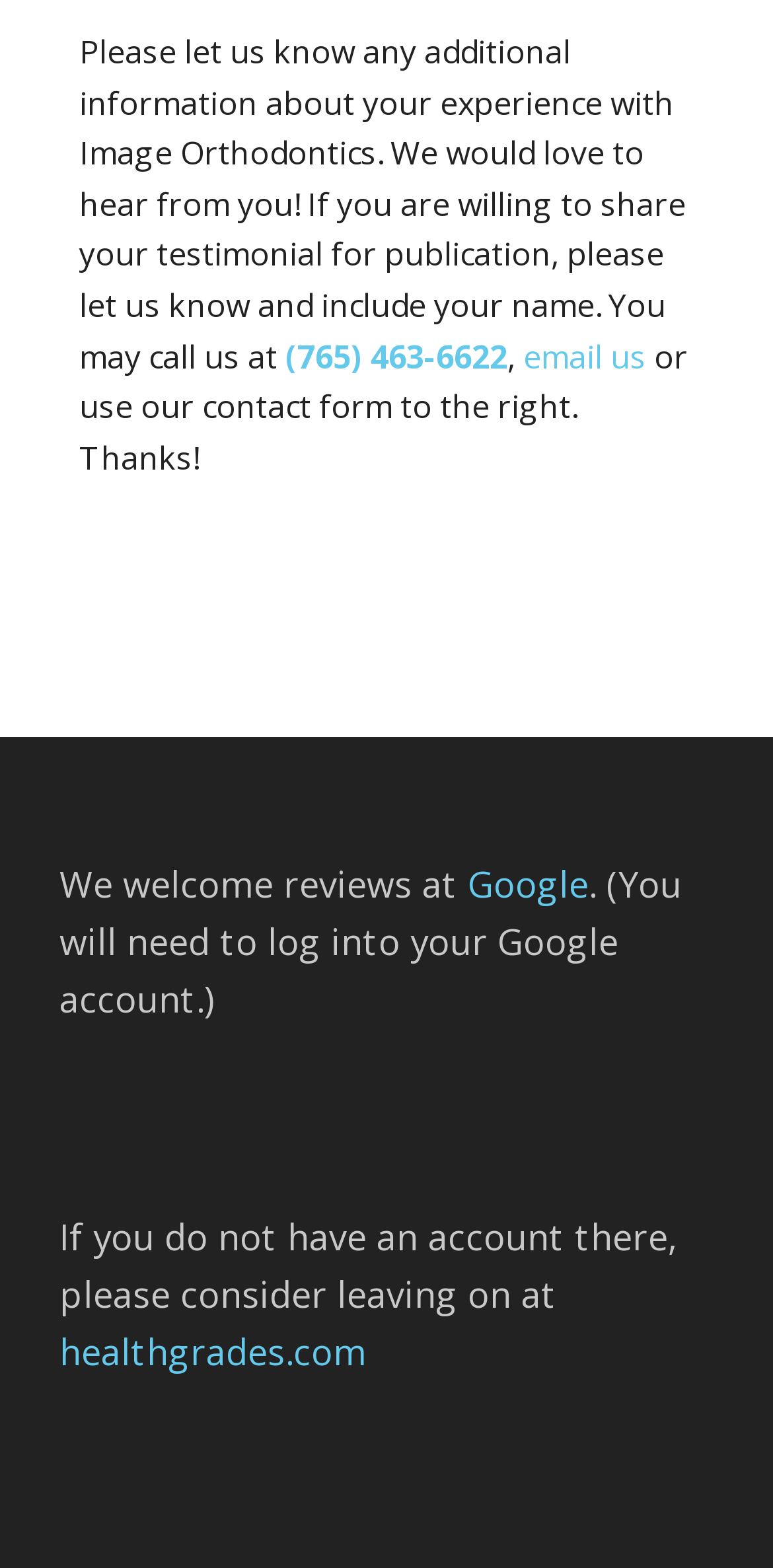What is the phone number to call for sharing testimonials?
Examine the image and give a concise answer in one word or a short phrase.

(765) 463-6622